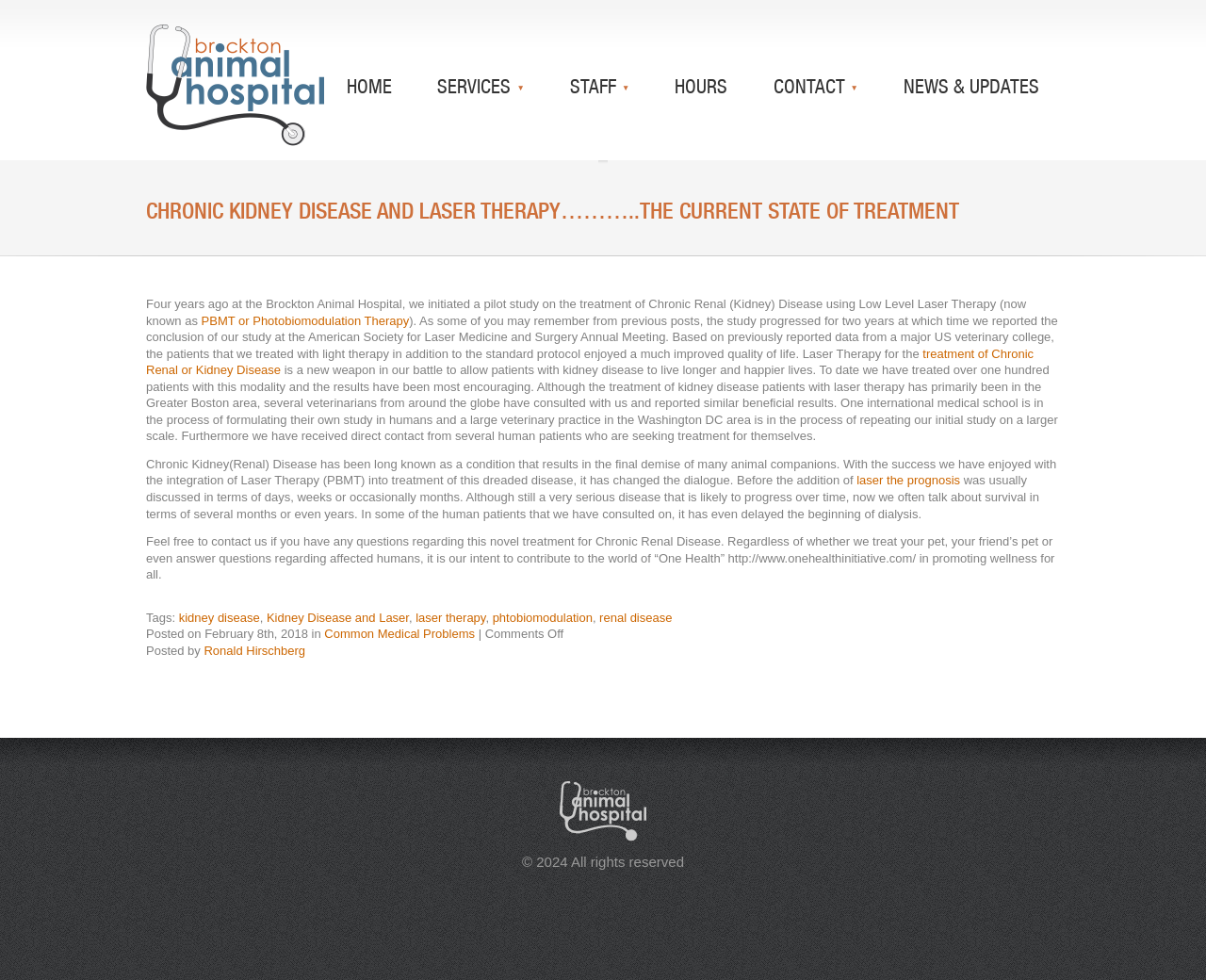Using the description "Staff", locate and provide the bounding box of the UI element.

[0.473, 0.076, 0.515, 0.1]